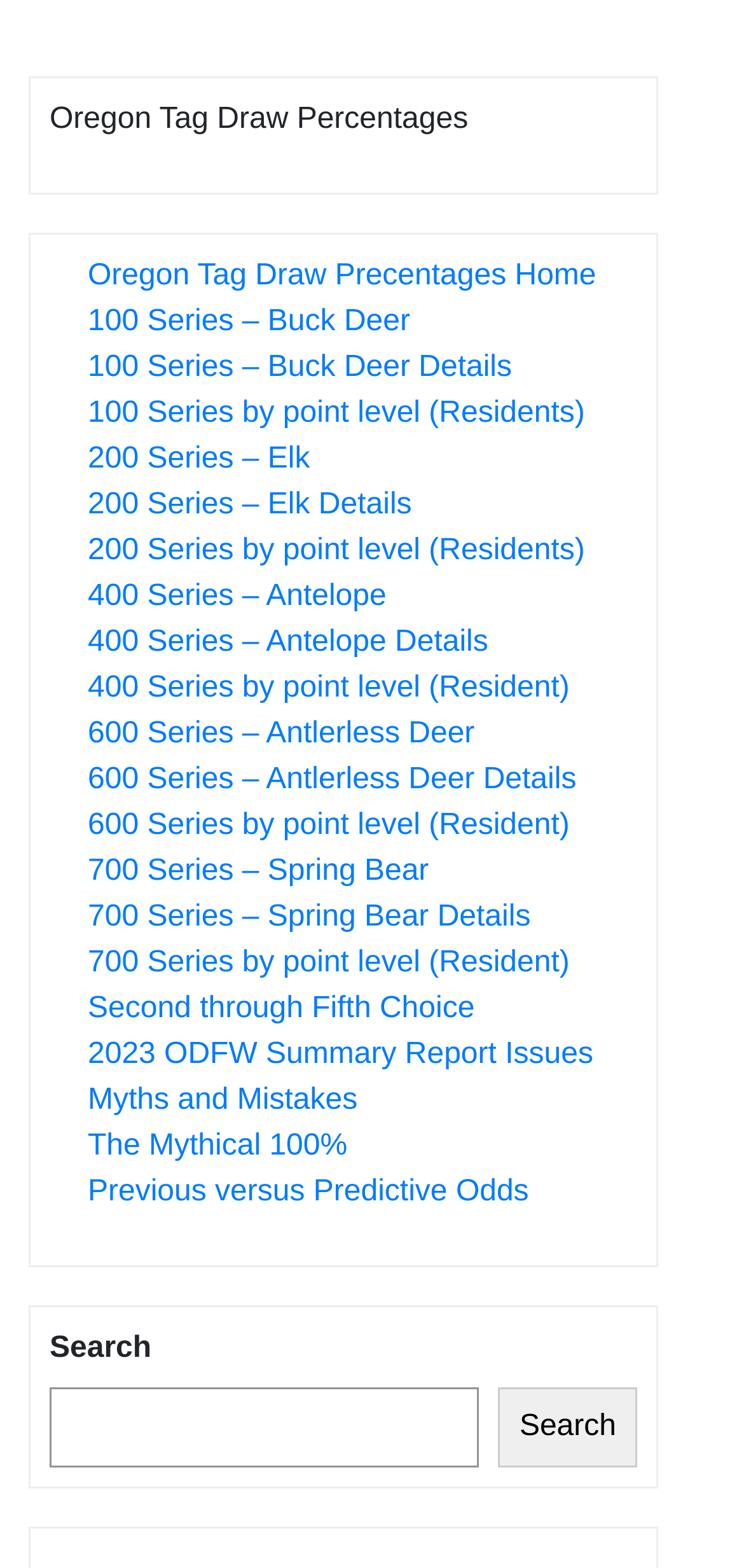How many series of tags are listed on this webpage?
Please ensure your answer to the question is detailed and covers all necessary aspects.

By examining the links provided on the webpage, I count a total of 7 series of tags, including 100 Series – Buck Deer, 200 Series – Elk, 400 Series – Antelope, 600 Series – Antlerless Deer, 700 Series – Spring Bear, and two additional links that do not specify a series number.